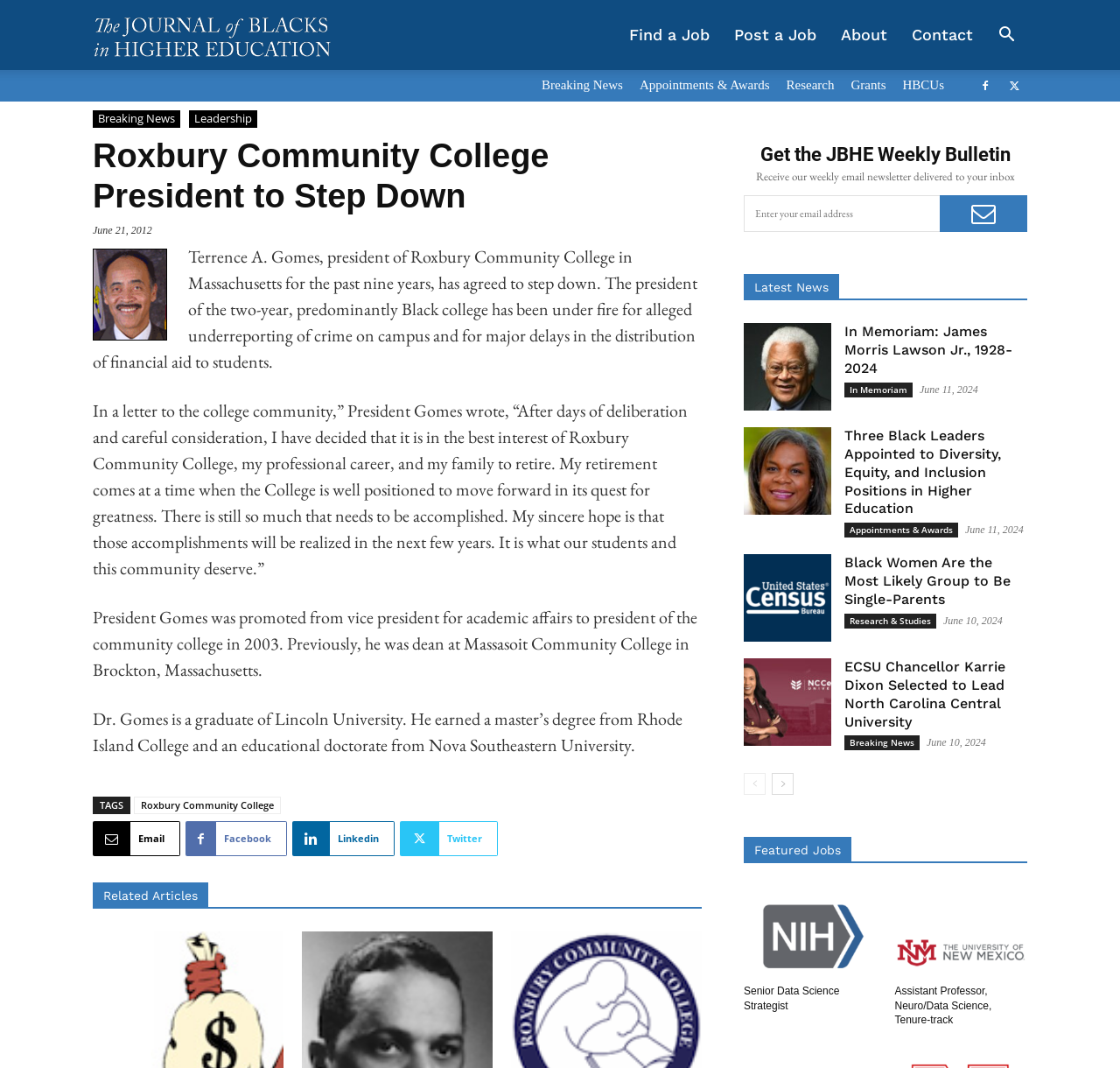What is the name of the college president stepping down?
Please craft a detailed and exhaustive response to the question.

The answer can be found in the article text, where it is stated that 'Terrence A. Gomes, president of Roxbury Community College in Massachusetts for the past nine years, has agreed to step down.'